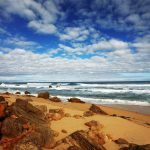Detail the scene depicted in the image with as much precision as possible.

This stunning image captures a serene coastal landscape, showcasing the picturesque beauty of a sandy beach bordered by rugged rocks. The foreground features a mix of smooth and jagged stones, providing a natural contrast to the soft golden sand. Waves gently lap at the shore, creating a rhythmic sound and a sense of tranquility. Above, the sky is a vibrant expanse of blue, punctuated by fluffy white clouds that hint at a perfect day by the ocean. This scene embodies the natural charm of Victoria's coastline, a region renowned for its breathtaking landscapes and outdoor adventures.